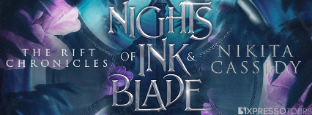Provide a comprehensive description of the image.

The image showcases the title and cover design of a book titled "Nights of Ink & Blade," written by Nikita Cassidy. This work is positioned as part of "The Rift Chronicles," suggesting a connection to a larger narrative universe. The aesthetic of the cover features vibrant hues of blue and purple, creating an enchanting and mystical atmosphere. The typography is bold and decorative, emphasizing the fantasy elements inherent in the story. This captivating visual invites readers into a world of intrigue, fantasy, and adventure, promising an engaging journey within its pages.